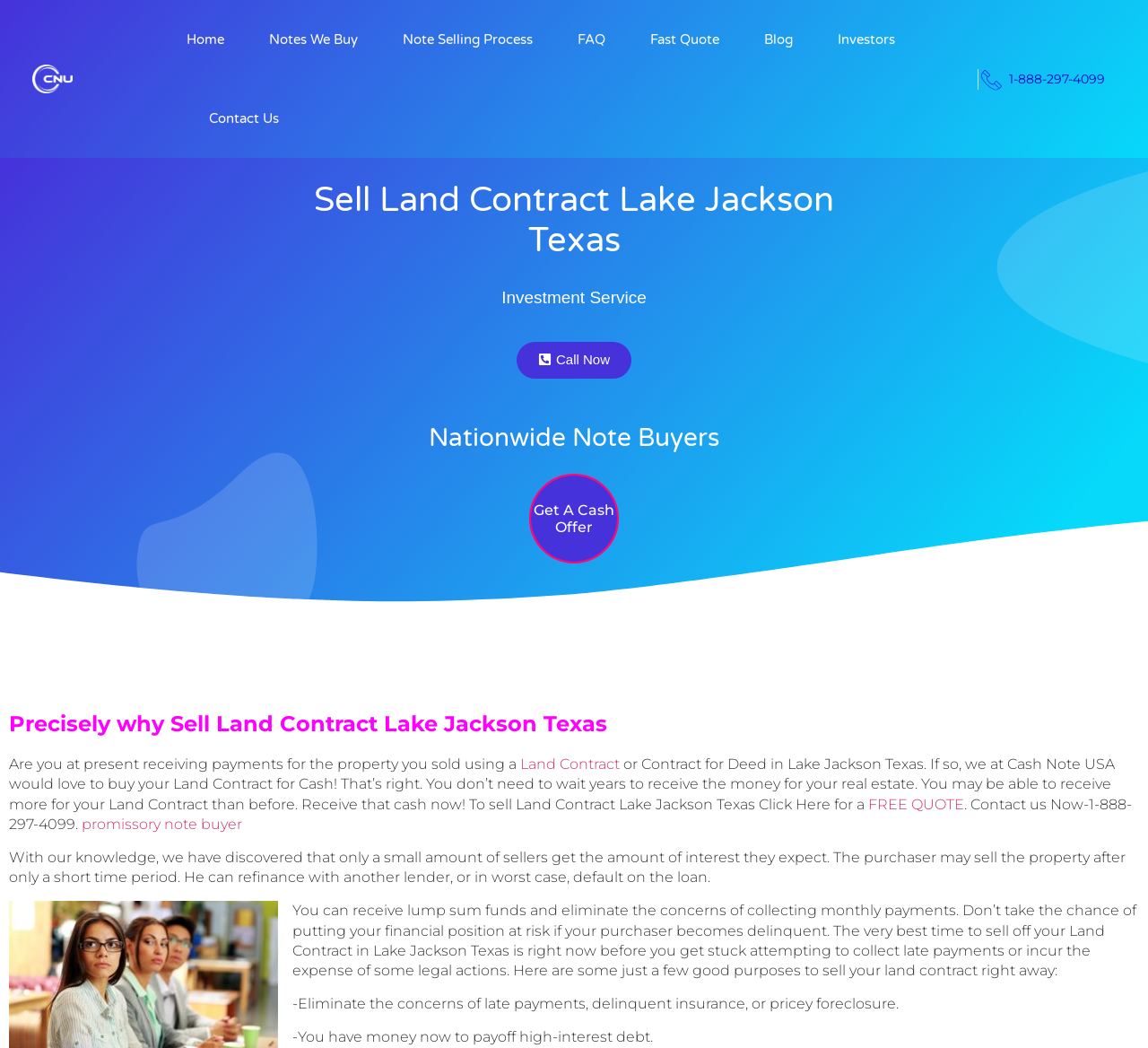Provide your answer in one word or a succinct phrase for the question: 
What type of service does the company provide?

Investment Service